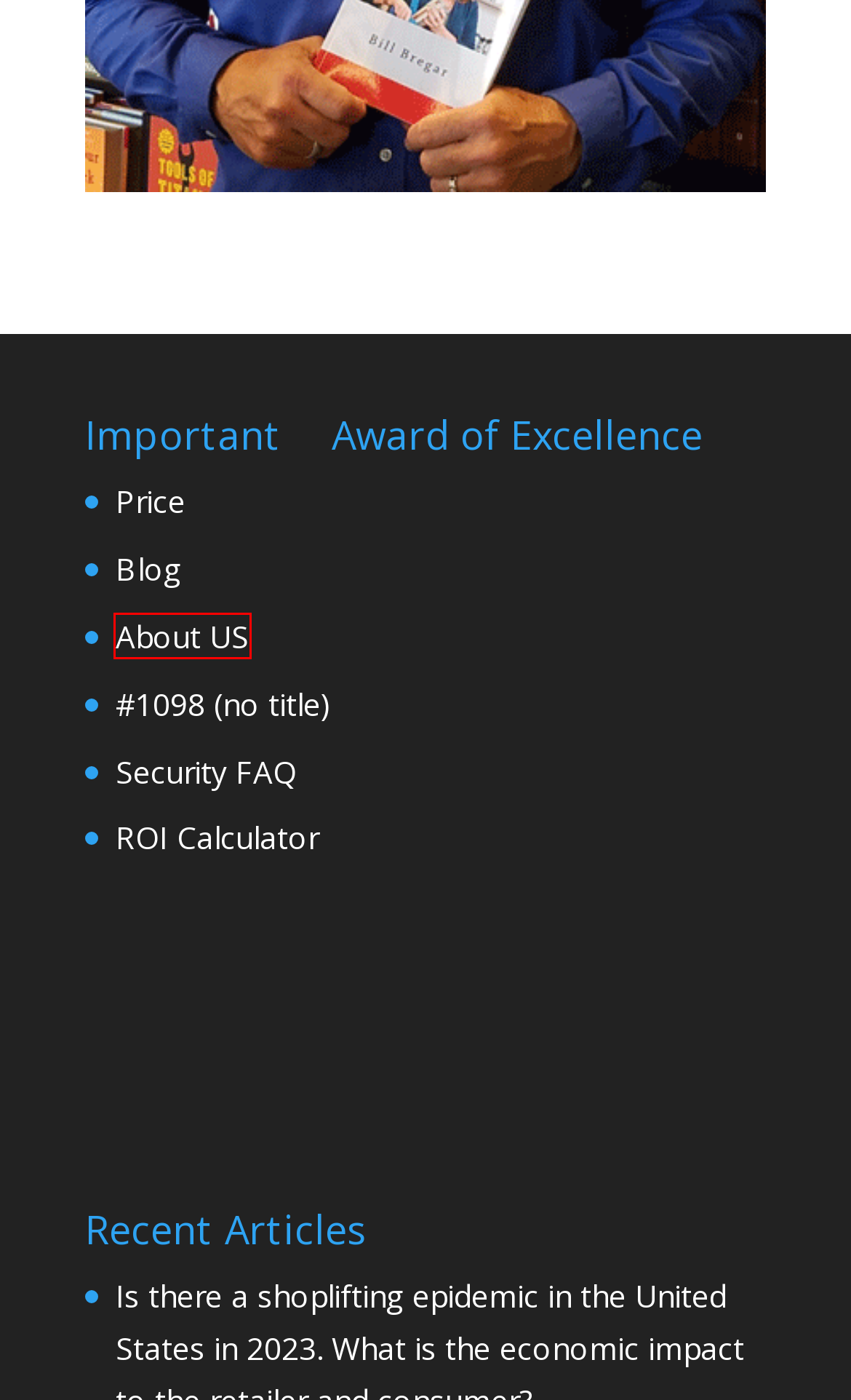Examine the screenshot of the webpage, which includes a red bounding box around an element. Choose the best matching webpage description for the page that will be displayed after clicking the element inside the red bounding box. Here are the candidates:
A. About US | Loss Prevention Systems
B. Blog | Loss Prevention Systems
C. Prevent  Loss — Shoplifting Prevention Magazine
D. Price | Loss Prevention Systems
E. Retail Security FAQ by Bill Bregar | Loss Prevention Systems
F. Return On Investment (ROI) Calculator
G. Blog Tool, Publishing Platform, and CMS – WordPress.org
H. | Loss Prevention Systems

A